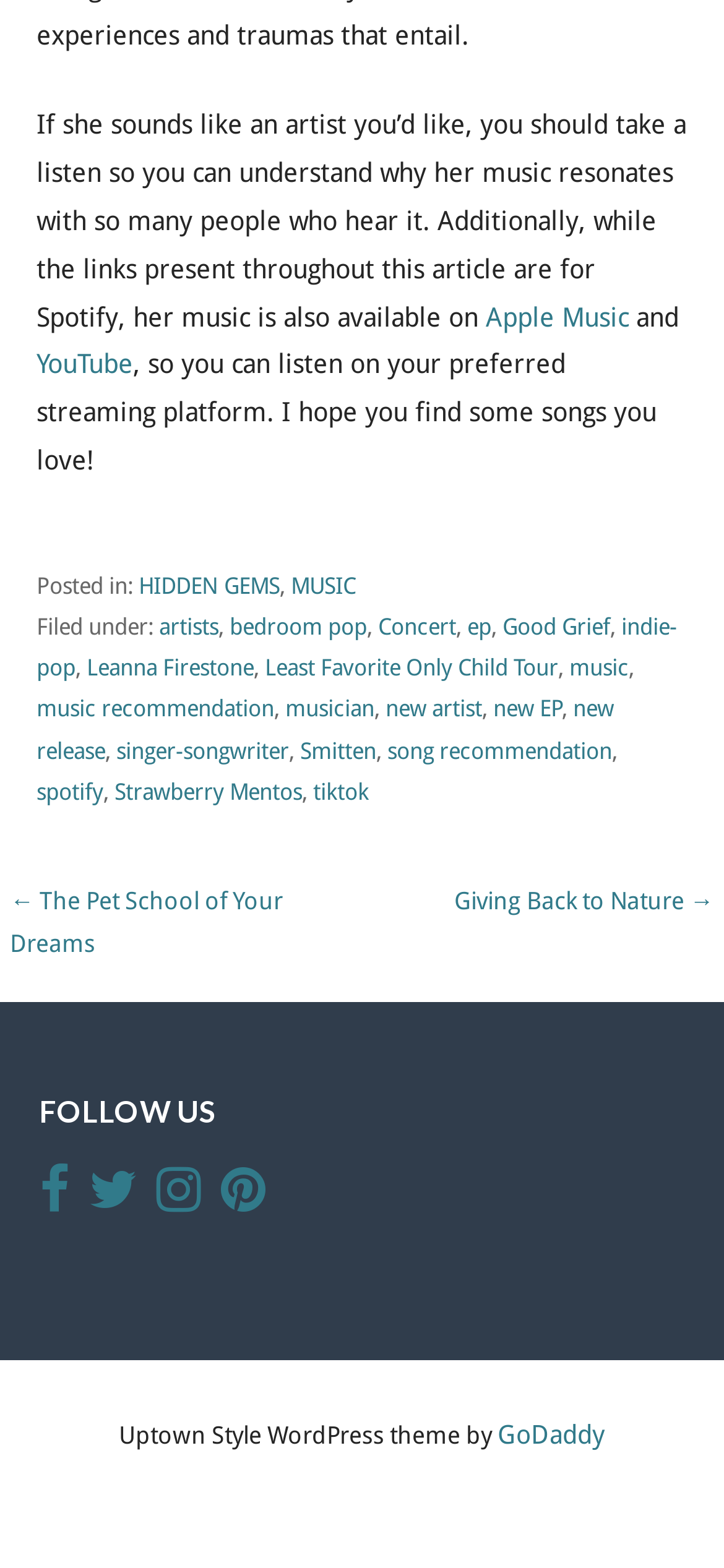Based on the element description Health Blog, identify the bounding box coordinates for the UI element. The coordinates should be in the format (top-left x, top-left y, bottom-right x, bottom-right y) and within the 0 to 1 range.

None